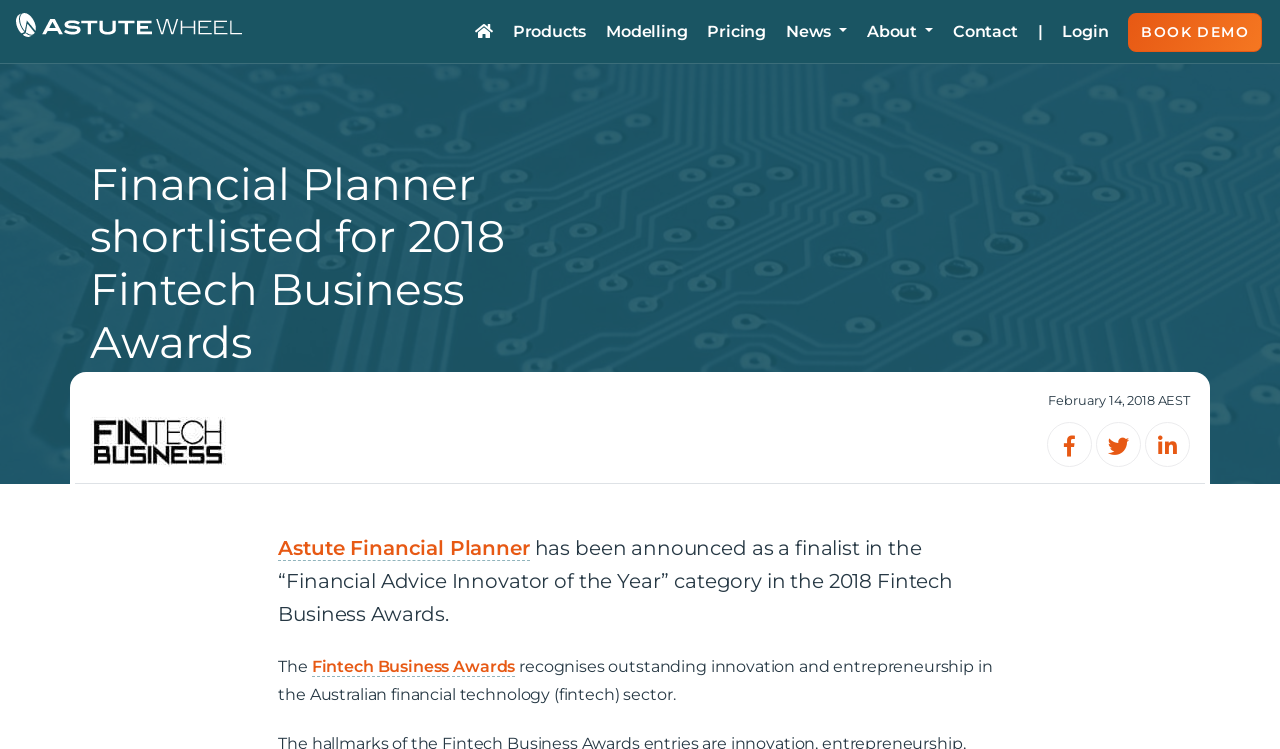Explain the webpage in detail, including its primary components.

The webpage appears to be an announcement page for Astute Financial Planner being shortlisted for the 2018 Fintech Business Awards. At the top left, there is a link to AstuteWheel Client Engagement Platform accompanied by a small image. 

On the top right, there is a navigation menu with links to Products, Modelling, Pricing, News, About, Contact, and Login. The News and About links have dropdown menus. There is also a prominent call-to-action button "BOOK DEMO" on the top right.

Below the navigation menu, there is a heading that reads "Financial Planner shortlisted for 2018 Fintech Business Awards" followed by an image of the 2018 Fintech Business Awards logo. 

The main content of the page is a news article announcing Astute Financial Planner as a finalist in the "Financial Advice Innovator of the Year" category. The article is dated February 14, 2018, and has three social media sharing links below it. The article text is divided into three paragraphs, with the first paragraph announcing the shortlisting, the second paragraph mentioning the Fintech Business Awards, and the third paragraph describing the awards' recognition of innovation and entrepreneurship in the Australian fintech sector.